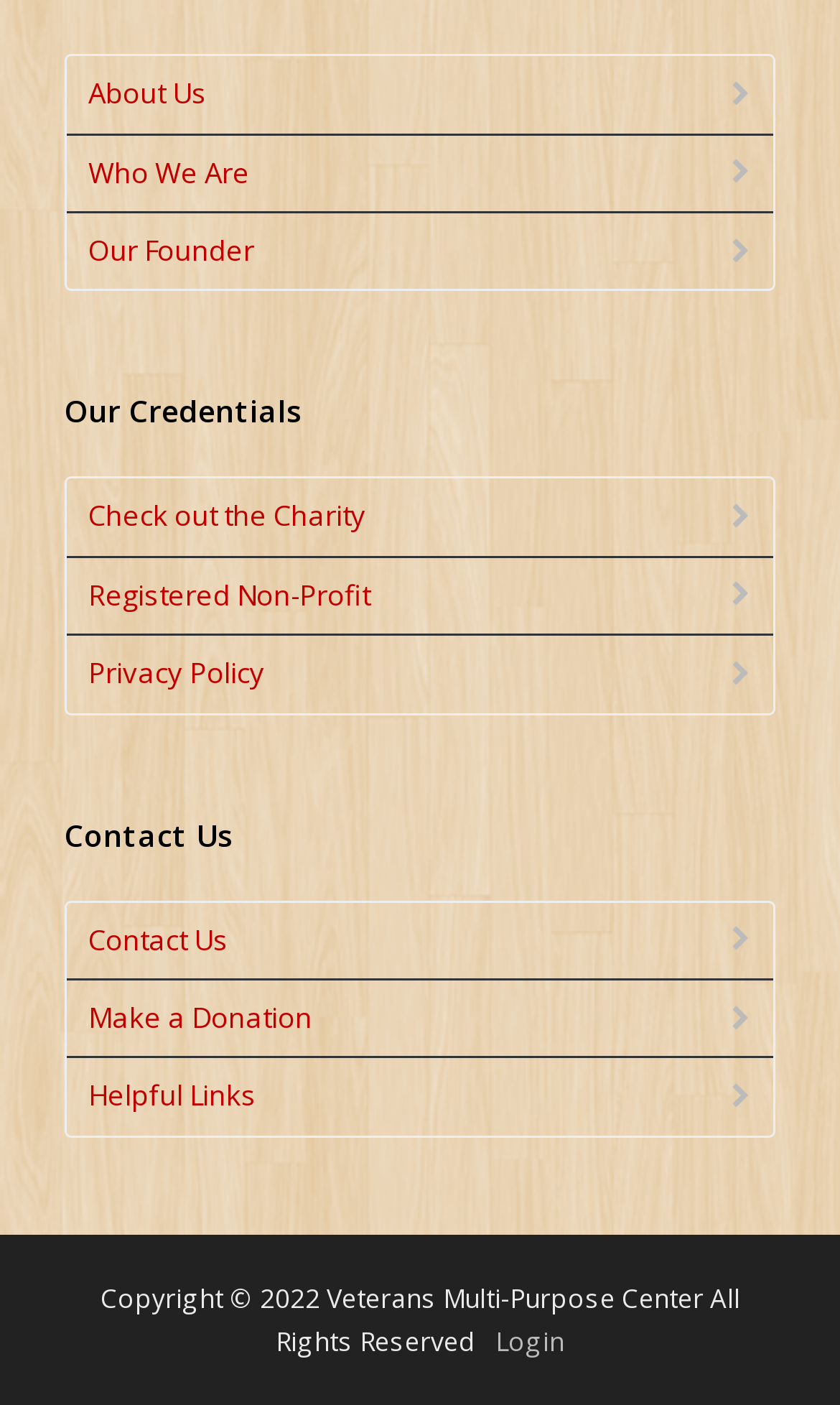What is the purpose of the 'Make a Donation' link?
Please use the image to provide an in-depth answer to the question.

The presence of the 'Make a Donation' link and the 'Check out the Charity' link suggests that the organization is a charity and the 'Make a Donation' link is for users to donate to the charity.